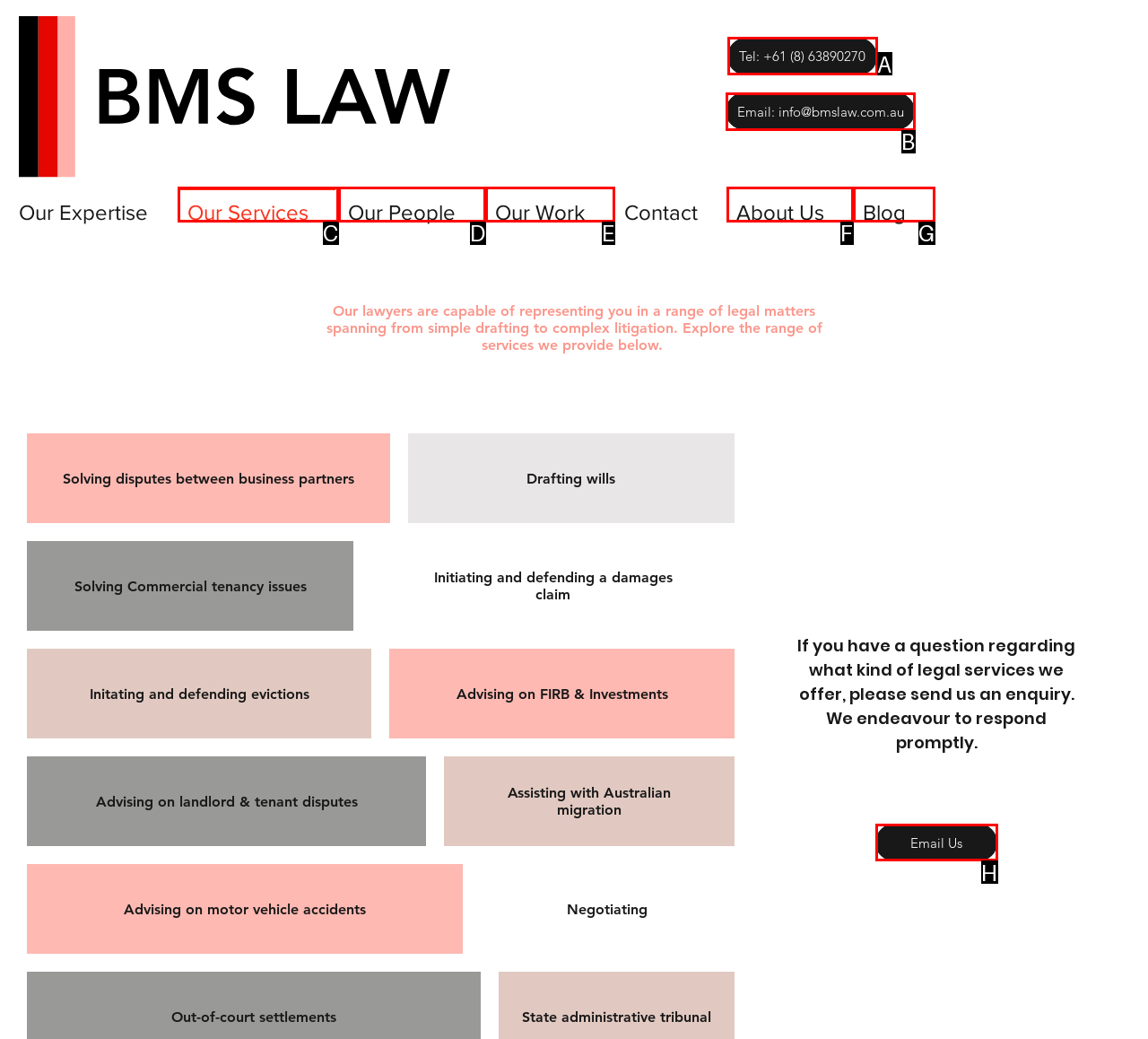Specify which UI element should be clicked to accomplish the task: Email Us. Answer with the letter of the correct choice.

H